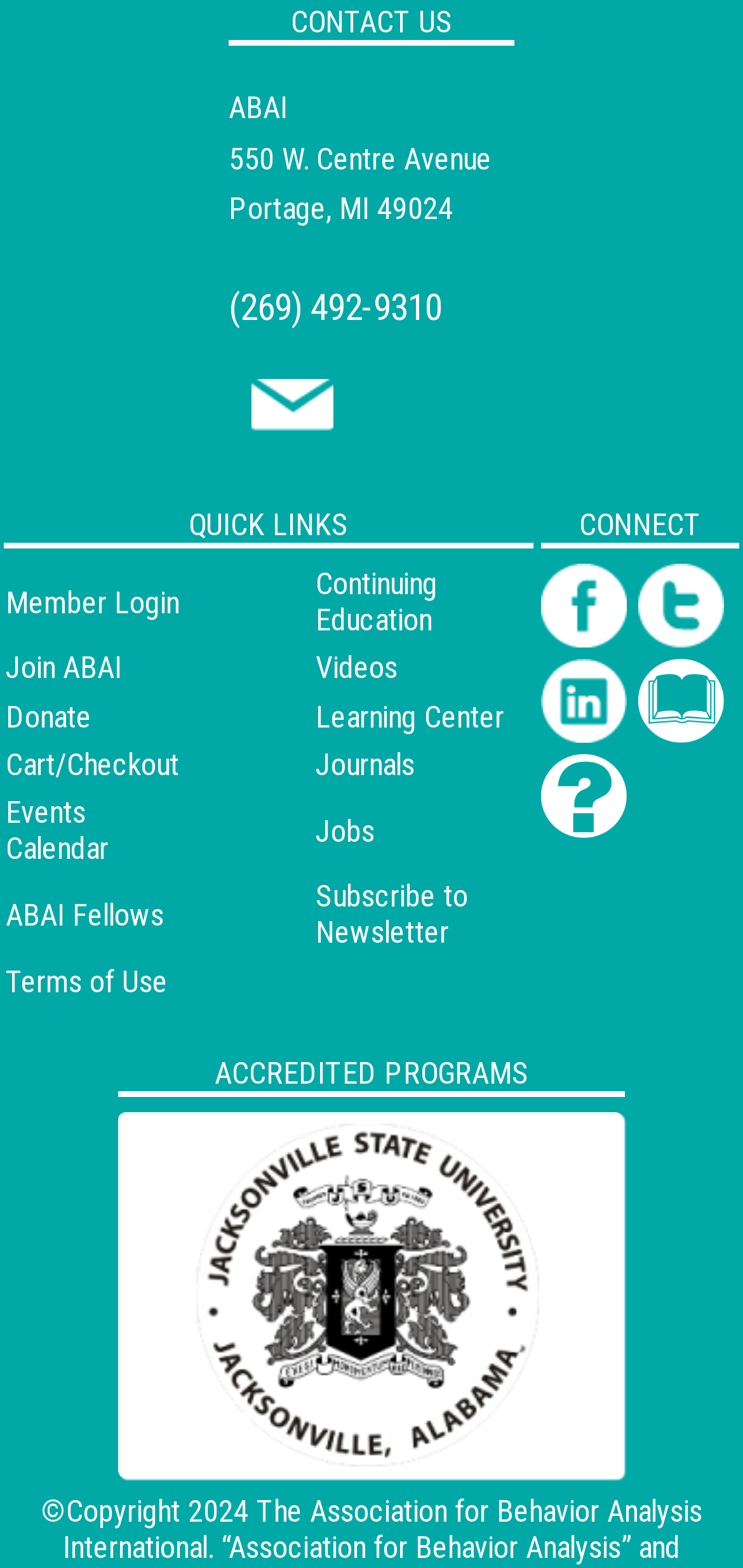Based on the image, please respond to the question with as much detail as possible:
What is the address of the organization?

The address of the organization is 550 W. Centre Avenue, Portage, MI 49024, which is mentioned in the StaticText elements with IDs 241 and 243, '550 W. Centre Avenue' and 'Portage, MI 49024'.